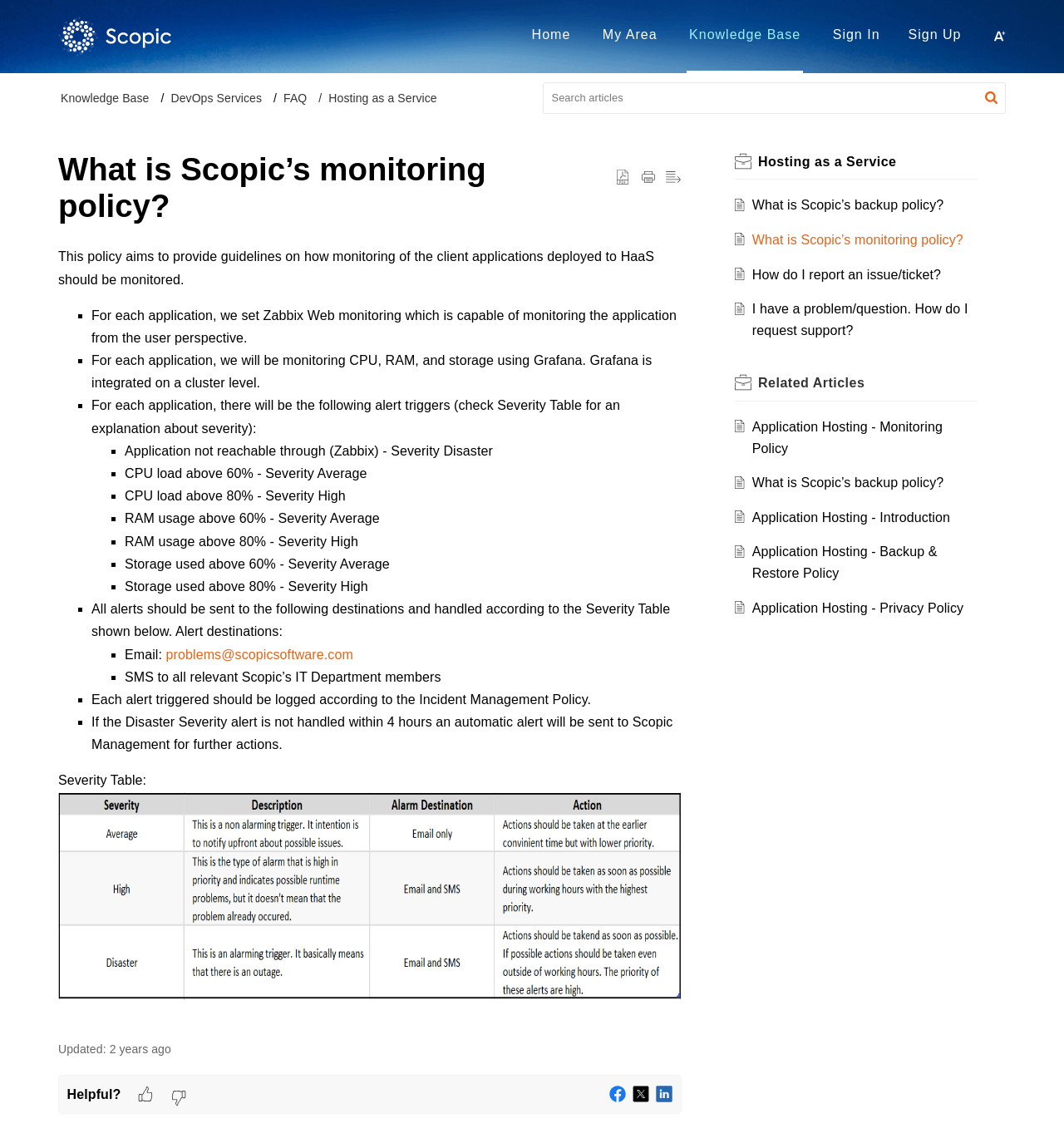Please find the bounding box coordinates of the element that needs to be clicked to perform the following instruction: "Search articles". The bounding box coordinates should be four float numbers between 0 and 1, represented as [left, top, right, bottom].

[0.51, 0.072, 0.945, 0.099]